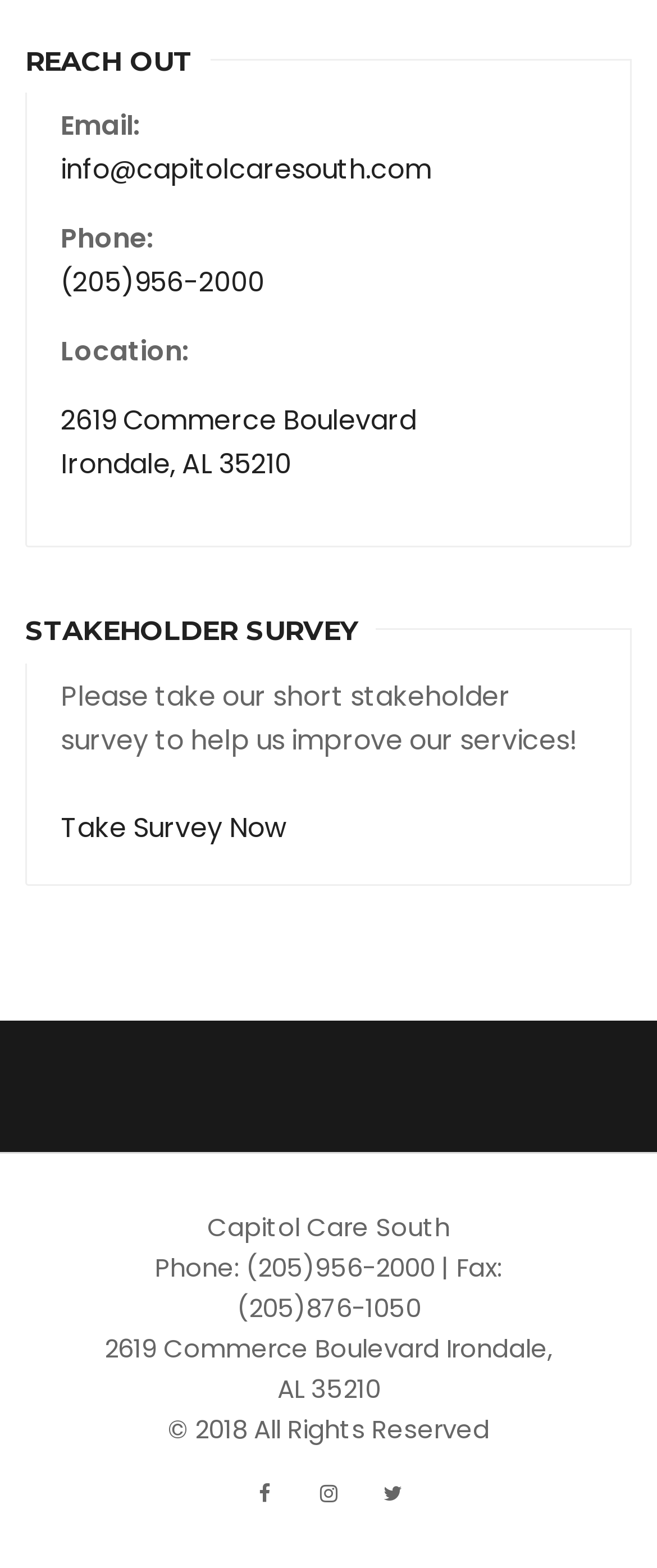Refer to the image and provide an in-depth answer to the question:
What is the email address to reach out?

I found the email address by looking at the 'Email:' label and the corresponding link 'info@capitolcaresouth.com' which is located below the 'REACH OUT' heading.